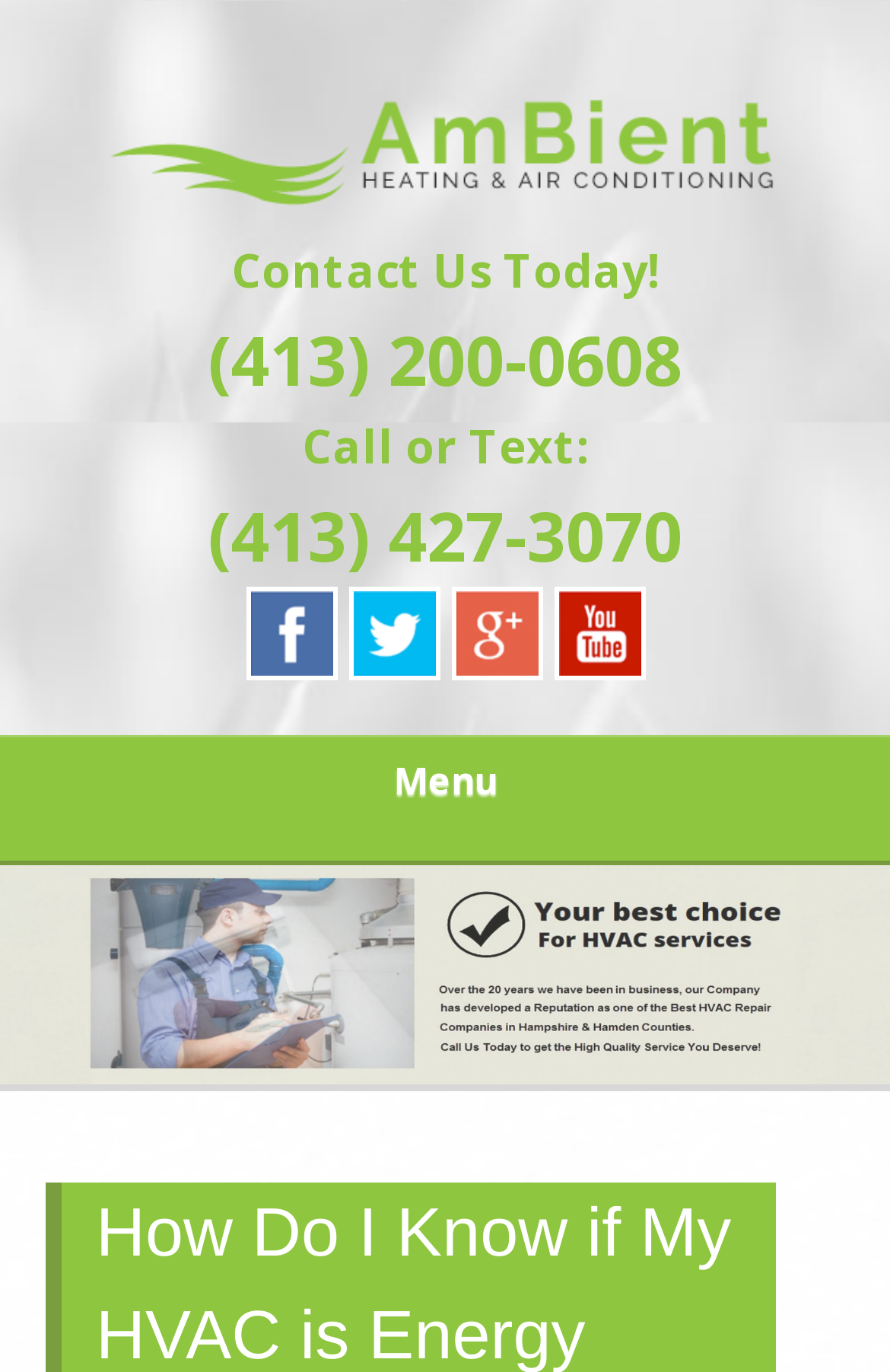Extract the main headline from the webpage and generate its text.

AMBIENT HEATING & AIR CONDITIONING | HAMPSHIRE & HAMDEN COUNTY, MA | SALES, INSTALLATION, REPAIRS, SERVICE AND MAINTENANCE | SPRINGFIELD, GRANBY, HOLYOKE, MA